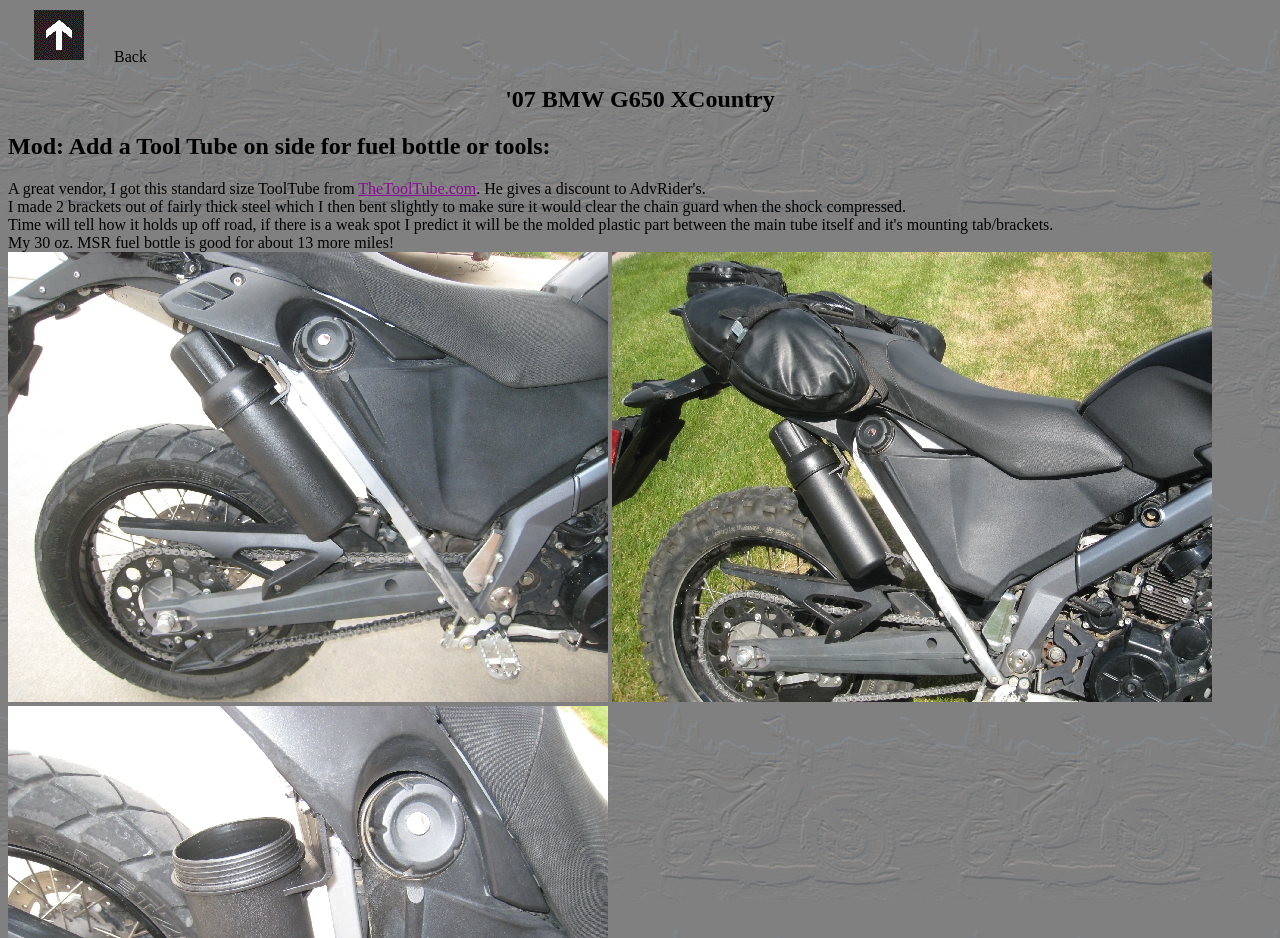Provide the bounding box coordinates for the UI element that is described as: "TheToolTube.com".

[0.28, 0.192, 0.372, 0.21]